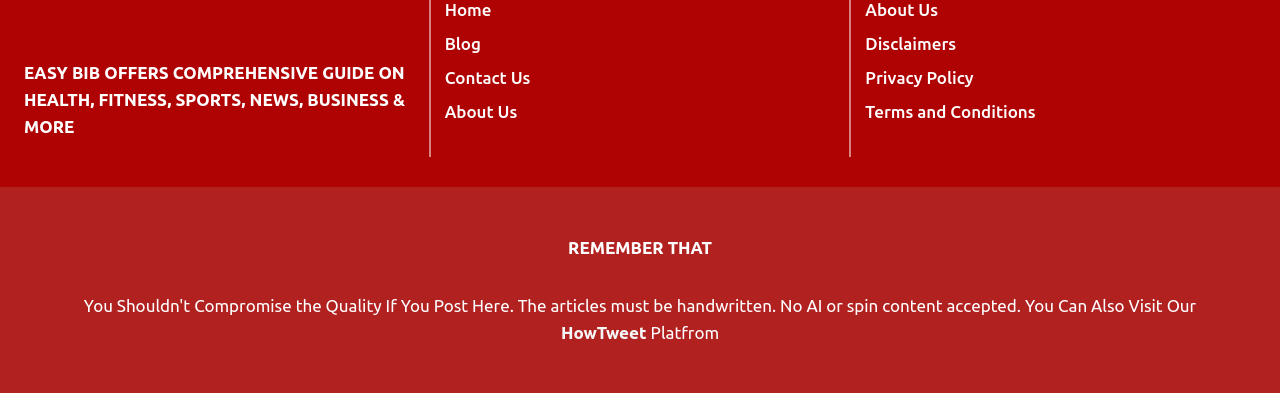Respond to the question below with a single word or phrase: What is the purpose of the 'Disclaimers' link?

To provide legal disclaimers